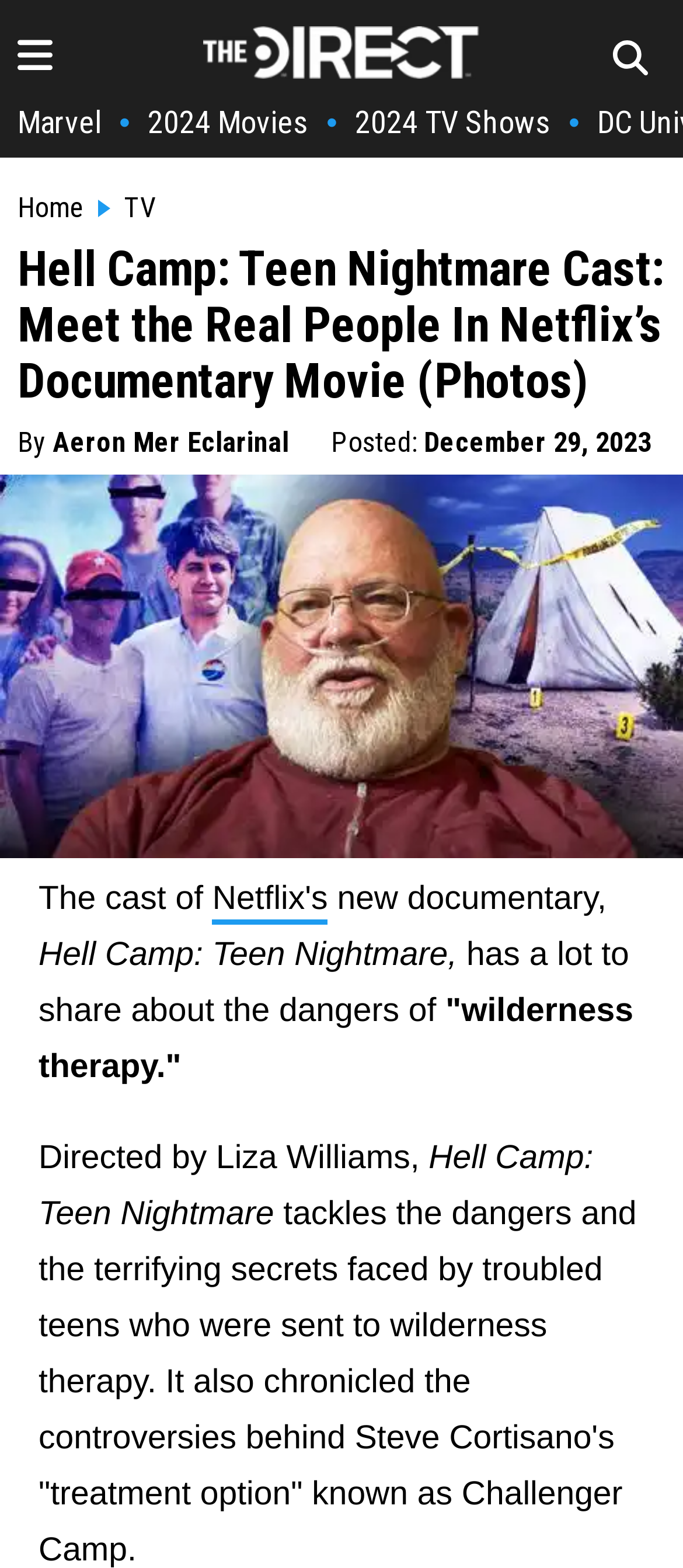What is the name of the Netflix documentary?
Using the image, provide a detailed and thorough answer to the question.

Based on the webpage content, I can see that the heading mentions 'Hell Camp: Teen Nightmare Cast: Meet the Real People In Netflix’s Documentary Movie (Photos)'. This suggests that the webpage is about a Netflix documentary, and the name of the documentary is 'Hell Camp: Teen Nightmare'.